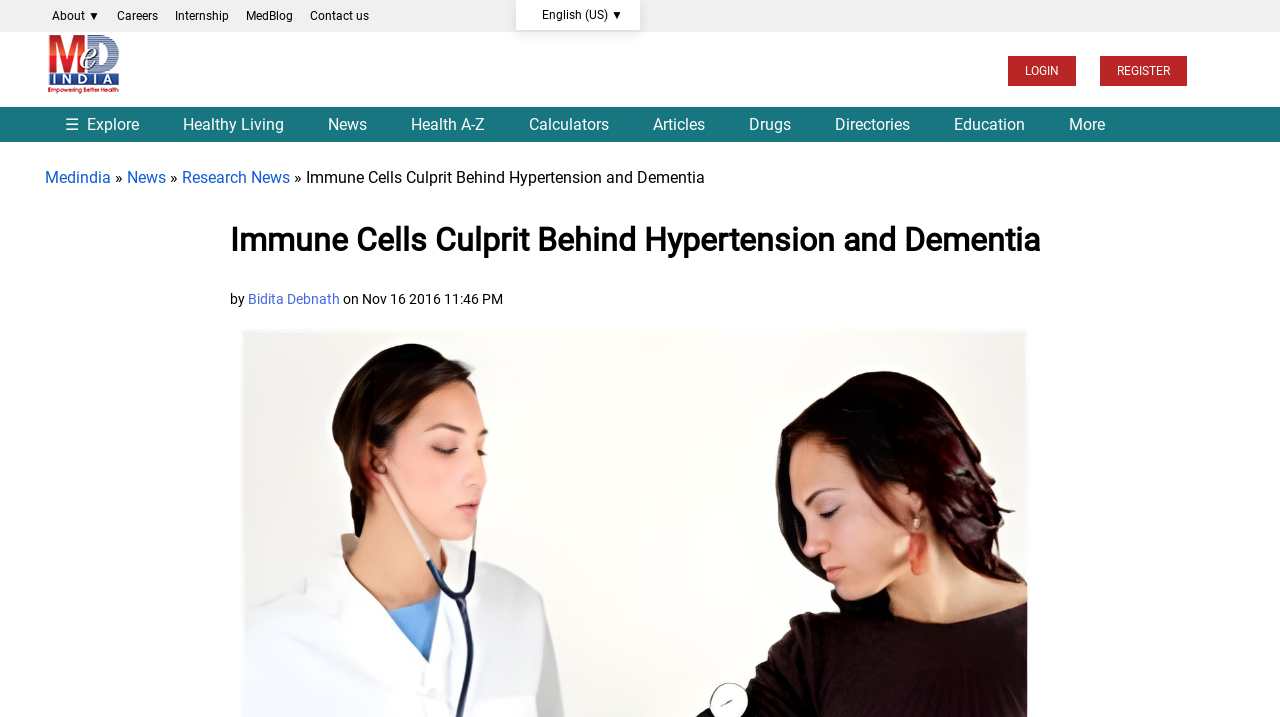Specify the bounding box coordinates of the element's region that should be clicked to achieve the following instruction: "Explore the website". The bounding box coordinates consist of four float numbers between 0 and 1, in the format [left, top, right, bottom].

[0.035, 0.145, 0.127, 0.202]